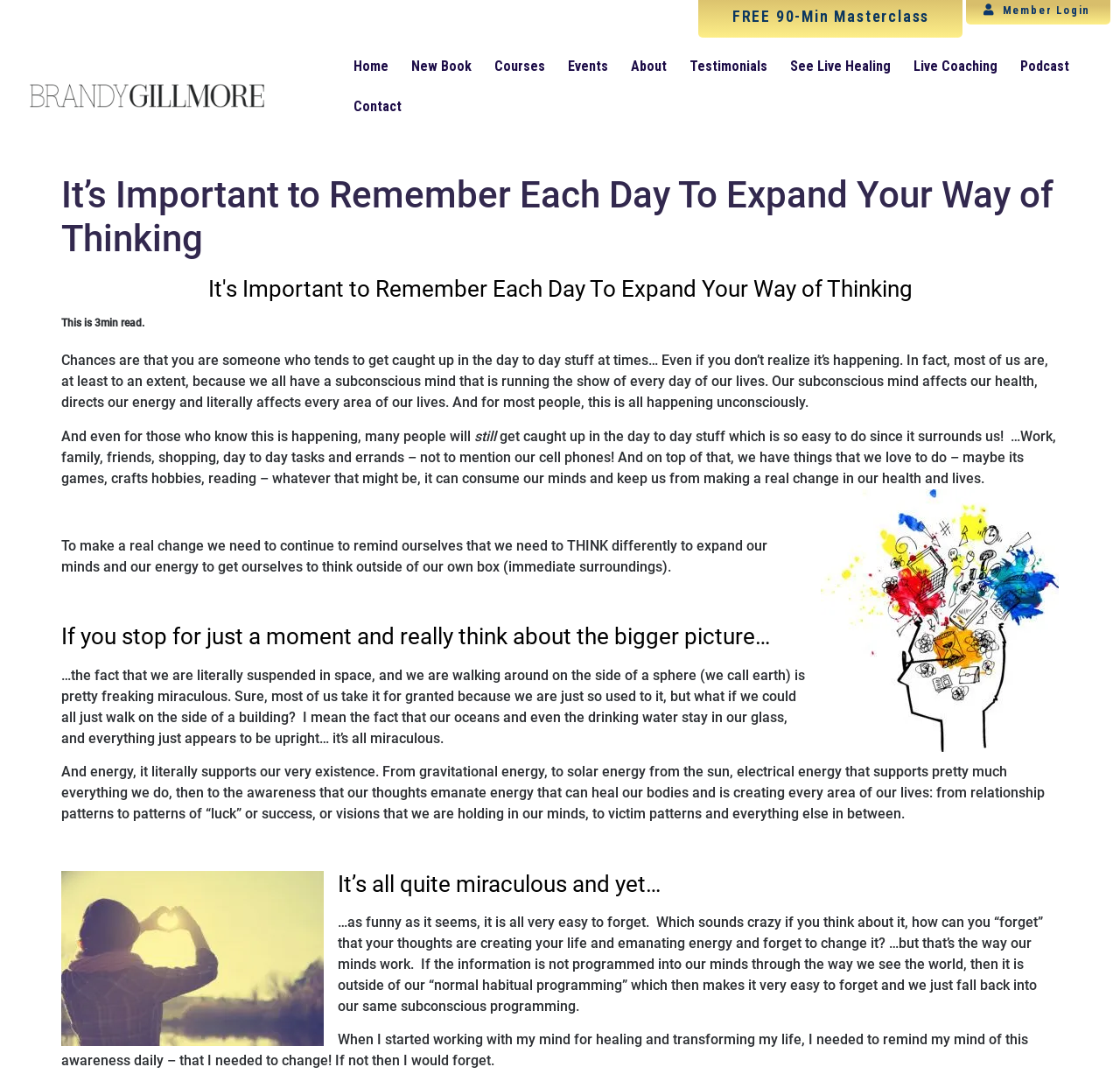What is the author's name?
Respond to the question with a single word or phrase according to the image.

Brandy Gillmore